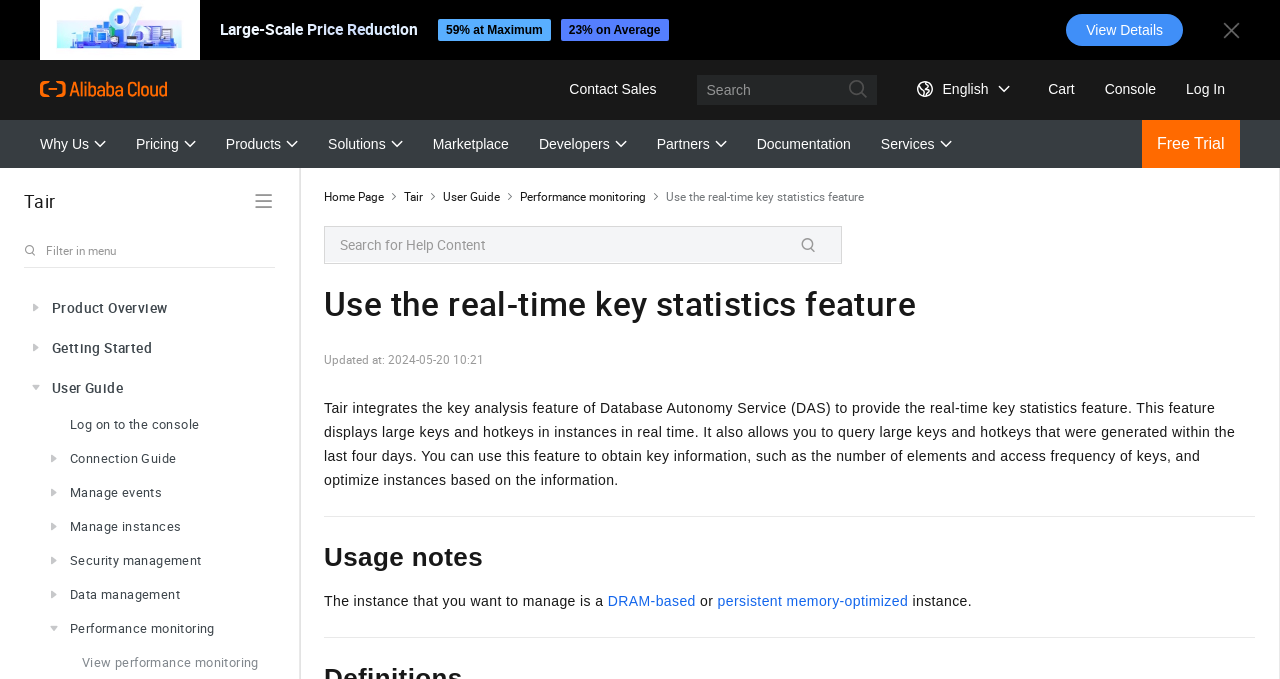Determine the bounding box coordinates of the region that needs to be clicked to achieve the task: "Search for something in the search box".

[0.544, 0.11, 0.685, 0.155]